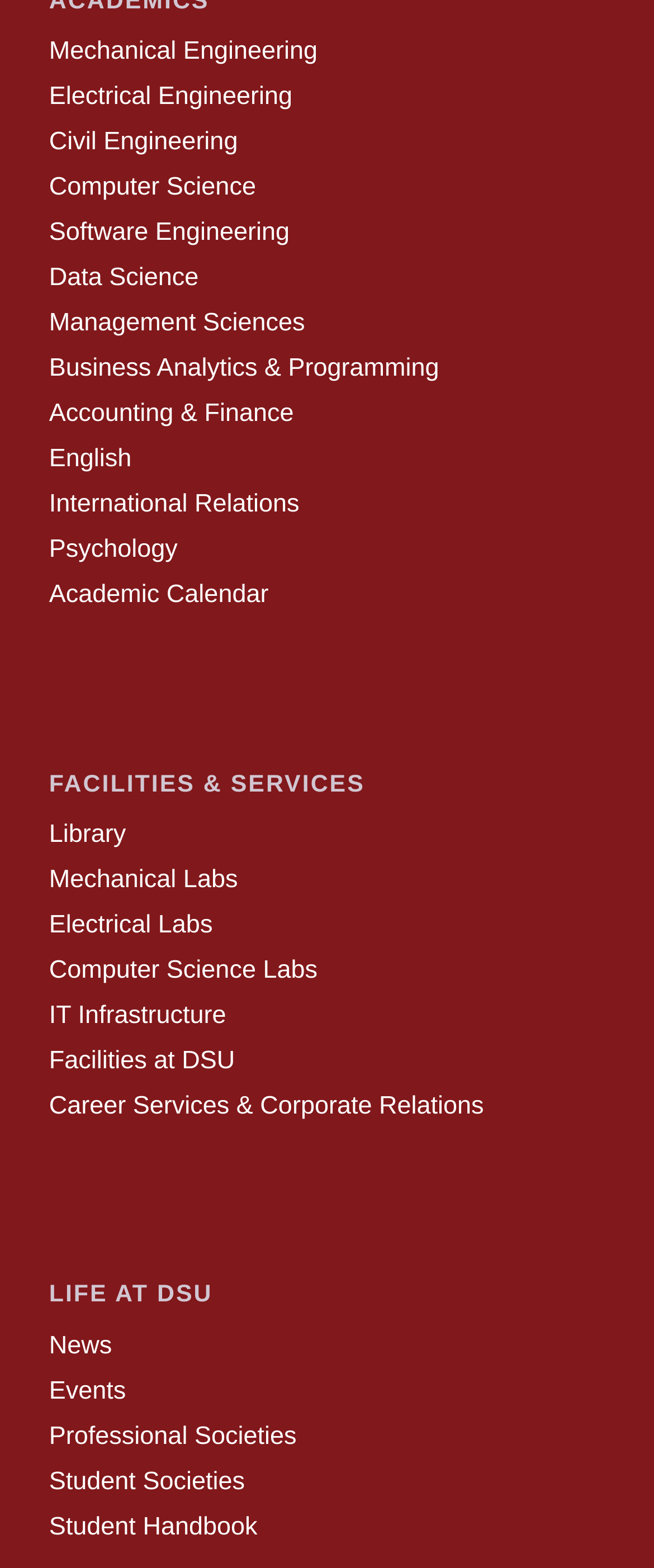Identify the bounding box coordinates of the area that should be clicked in order to complete the given instruction: "Learn about Career Services & Corporate Relations". The bounding box coordinates should be four float numbers between 0 and 1, i.e., [left, top, right, bottom].

[0.075, 0.696, 0.74, 0.715]